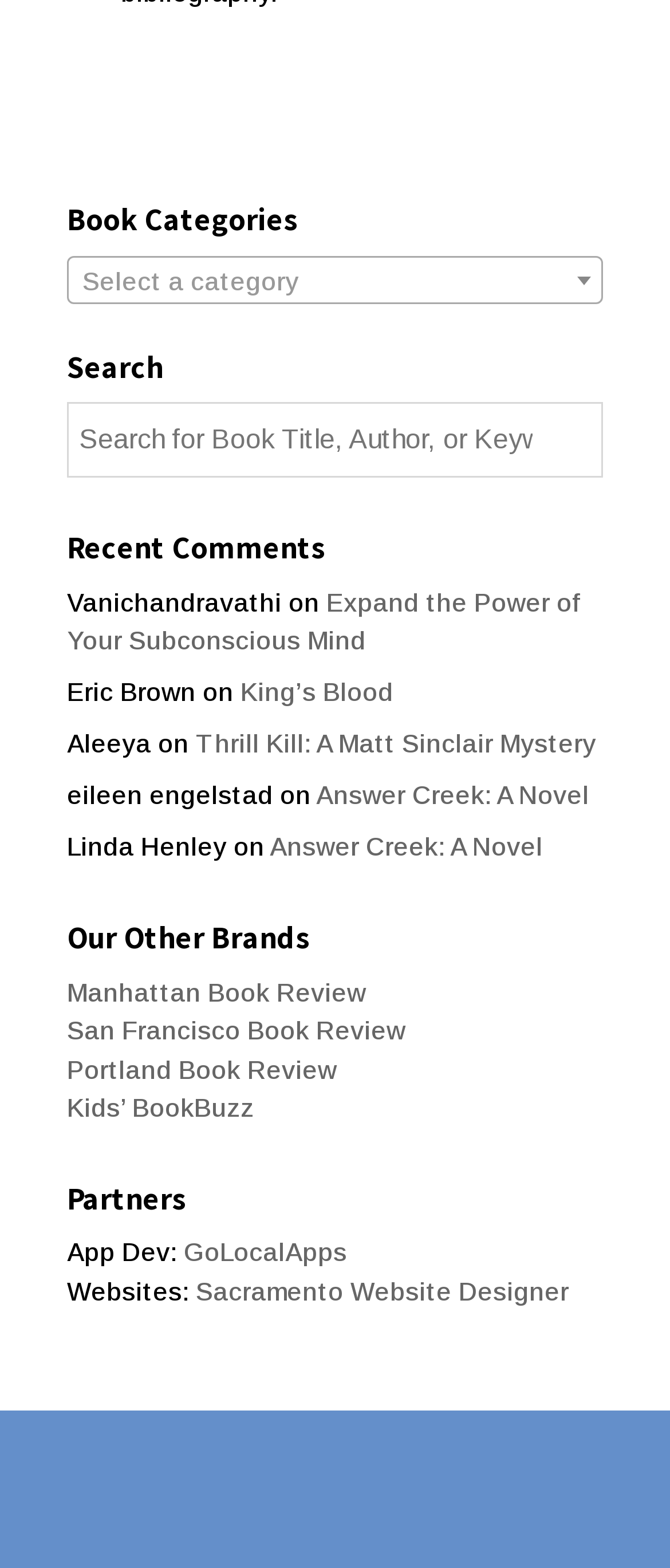Determine the bounding box coordinates of the element that should be clicked to execute the following command: "Visit the Manhattan Book Review website".

[0.1, 0.623, 0.546, 0.642]